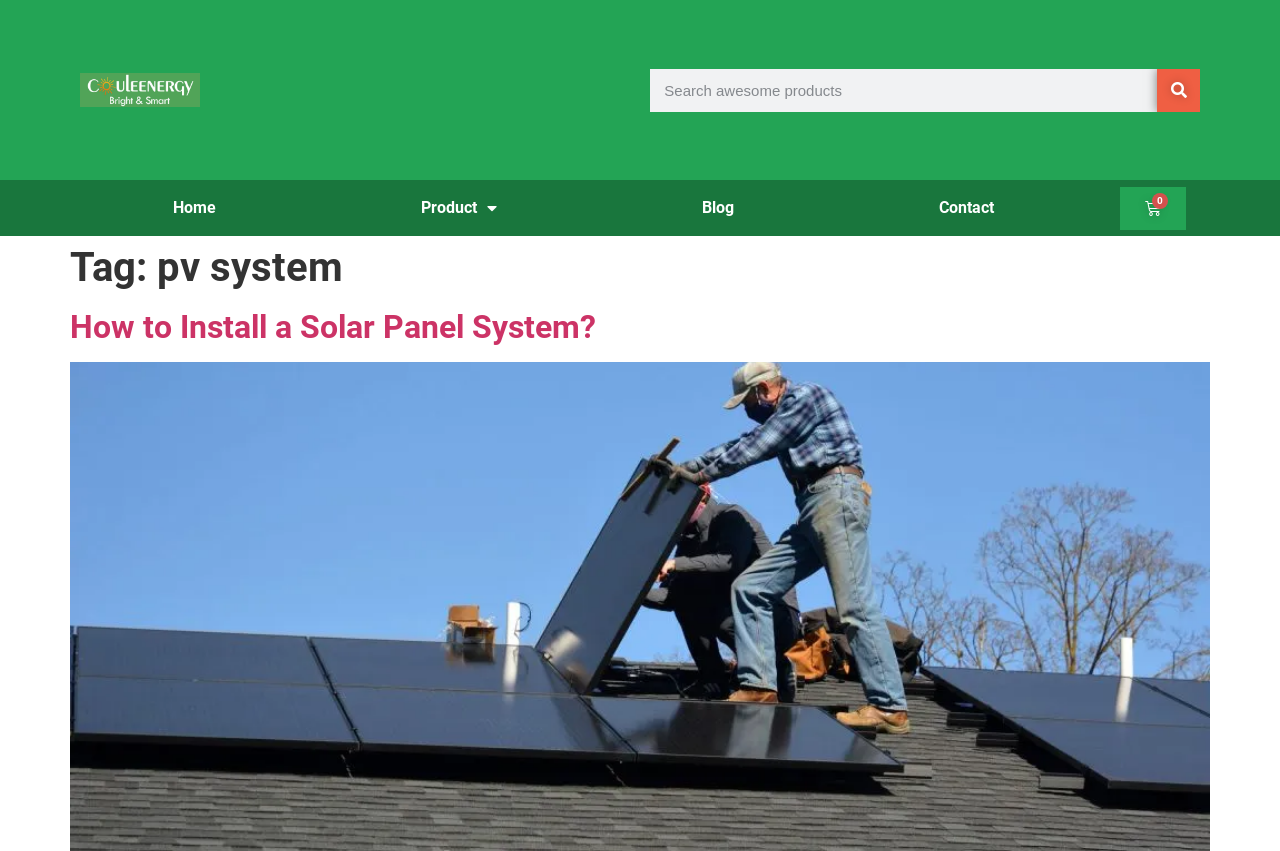How many main navigation links are there? Analyze the screenshot and reply with just one word or a short phrase.

4